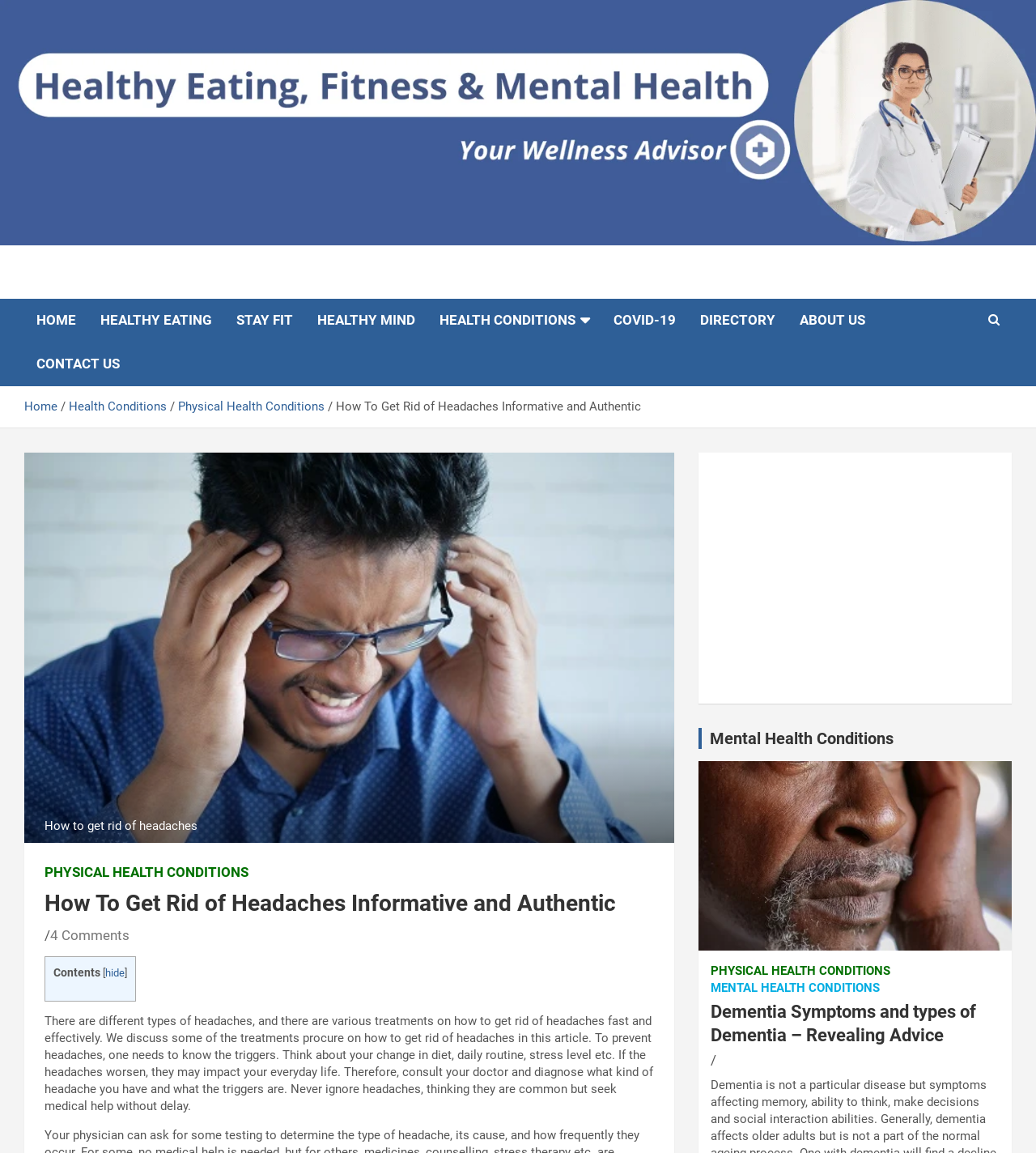Identify the bounding box coordinates of the clickable region necessary to fulfill the following instruction: "Visit the 'HEALTH CONDITIONS' page". The bounding box coordinates should be four float numbers between 0 and 1, i.e., [left, top, right, bottom].

[0.066, 0.346, 0.161, 0.359]